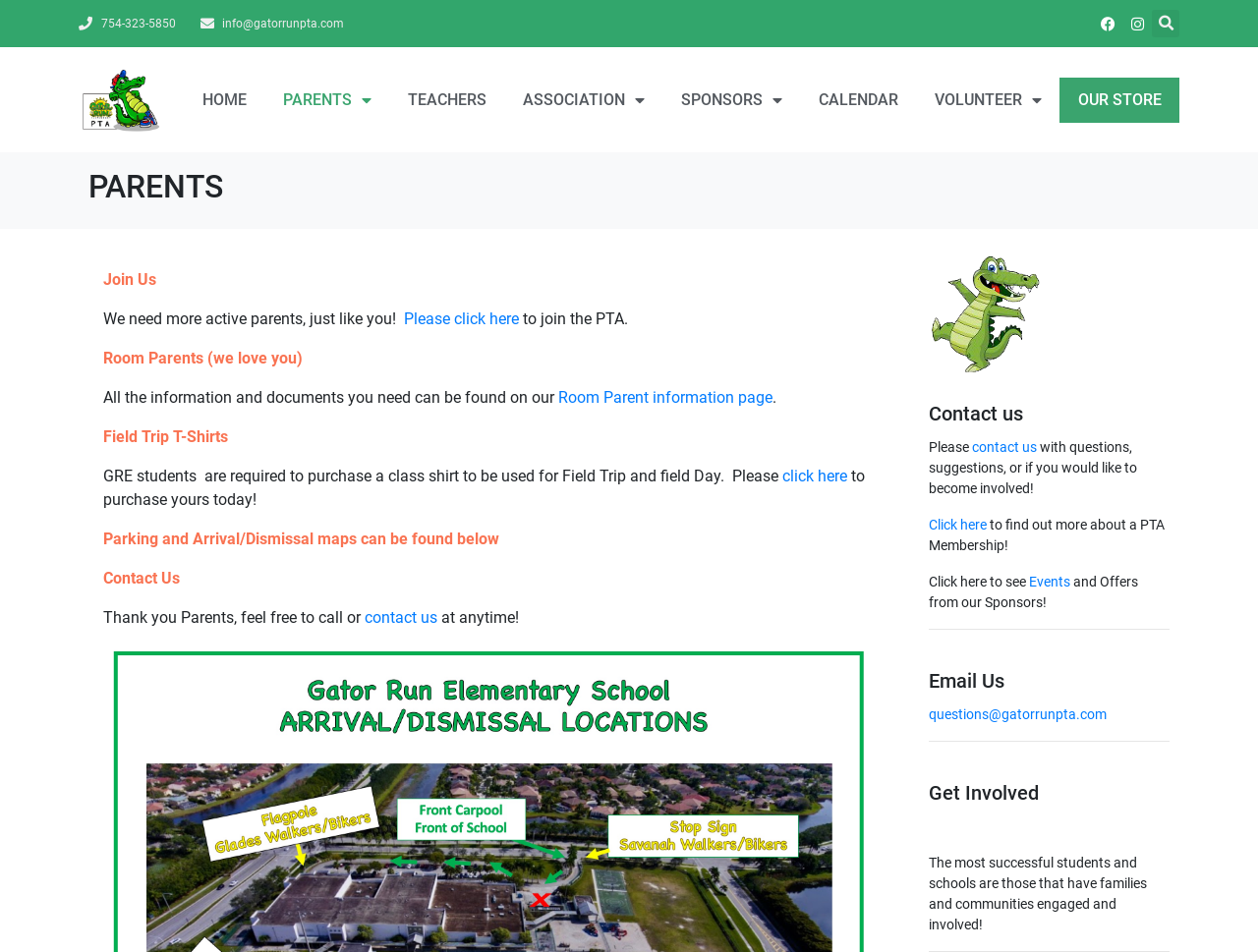Using floating point numbers between 0 and 1, provide the bounding box coordinates in the format (top-left x, top-left y, bottom-right x, bottom-right y). Locate the UI element described here: title="expand topic details"

None